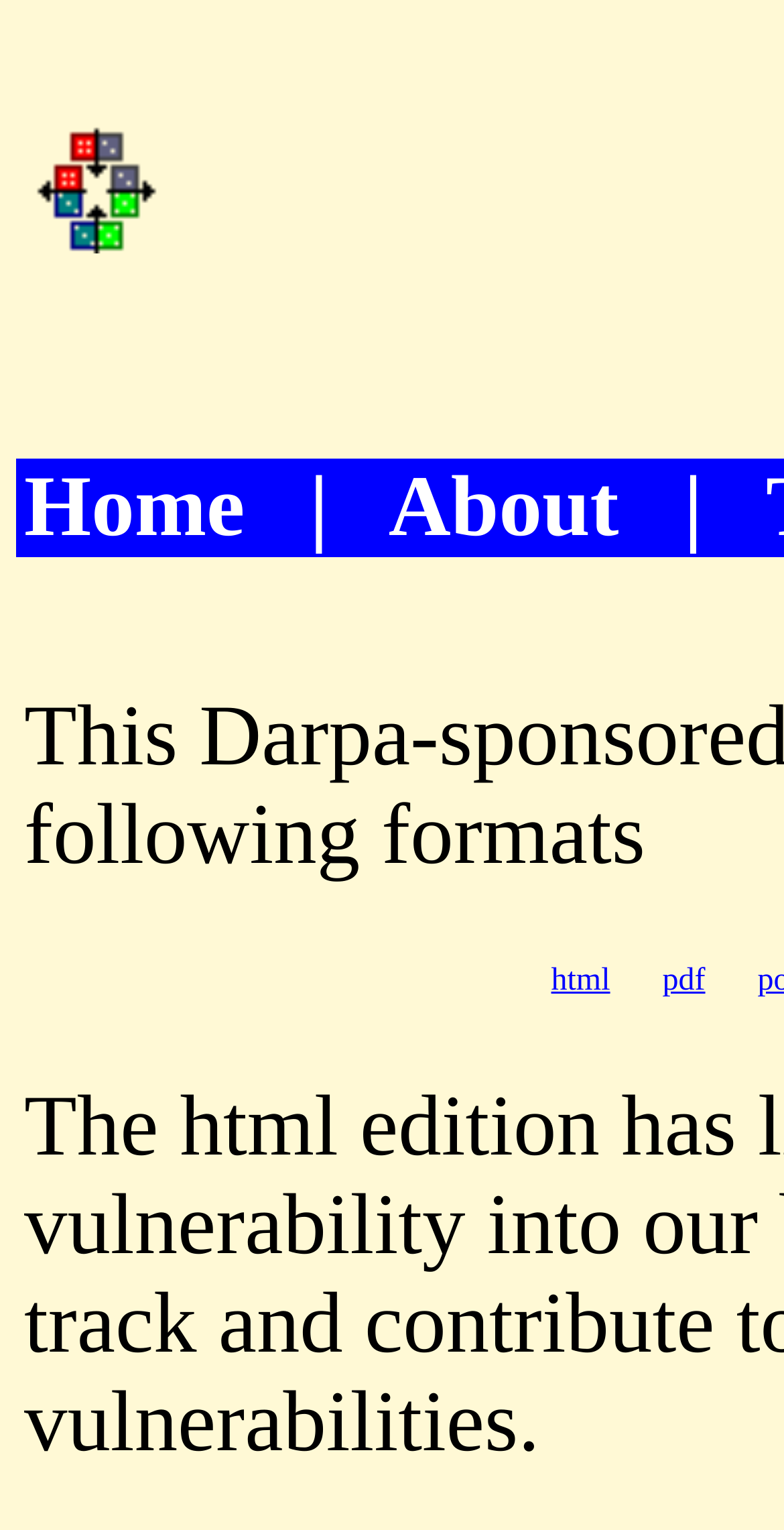What is the format of the second downloadable file?
Using the image provided, answer with just one word or phrase.

pdf